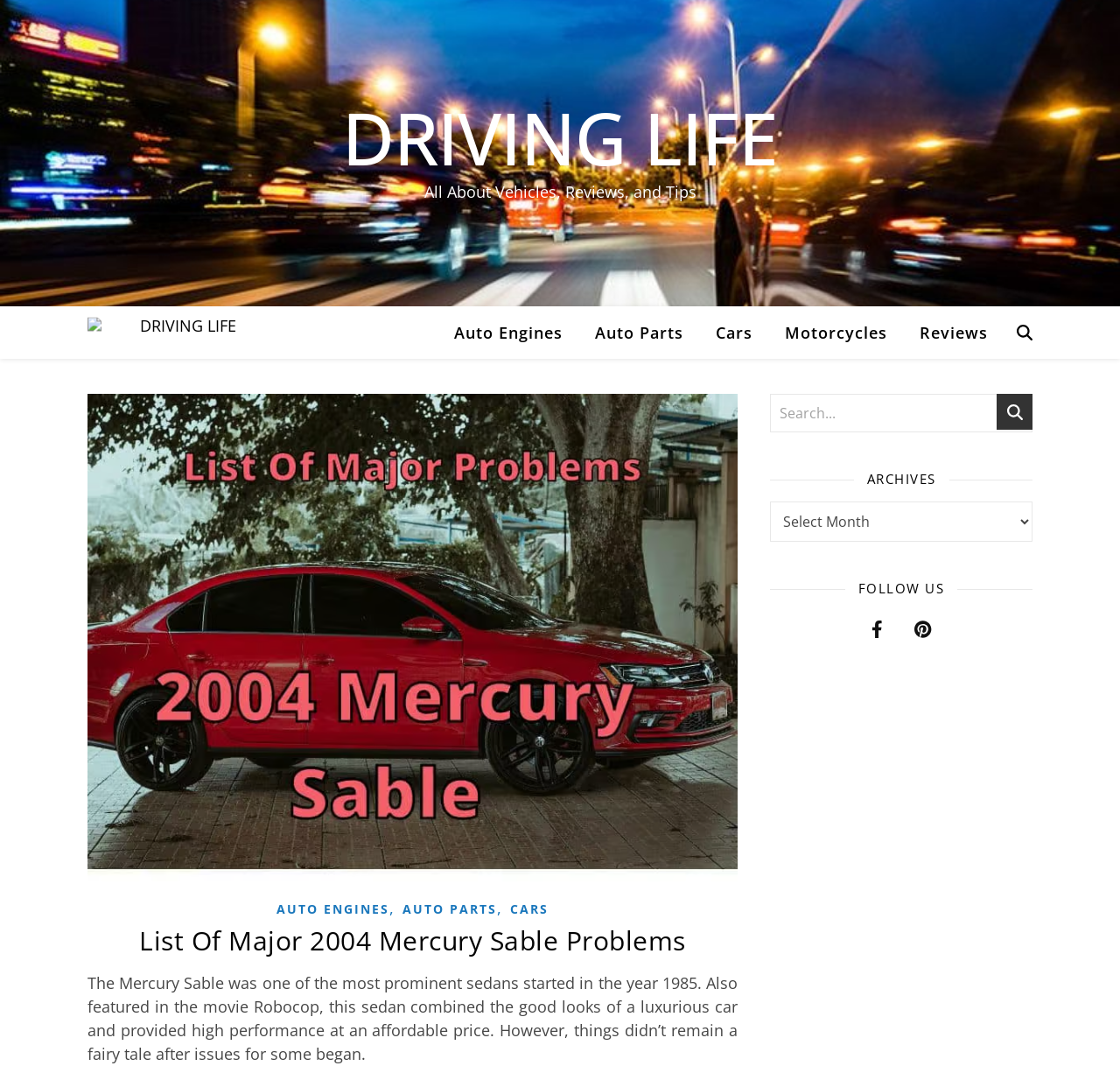Please identify the bounding box coordinates of the area I need to click to accomplish the following instruction: "Read about List Of Major 2004 Mercury Sable Problems".

[0.078, 0.853, 0.659, 0.889]